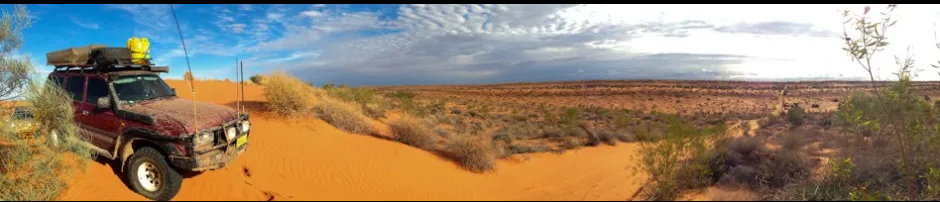Are there any buildings in the scene?
Can you provide an in-depth and detailed response to the question?

The caption describes a vast desert landscape with rolling sand dunes, sparse vegetation, and a clear blue sky, but does not mention any buildings or structures, suggesting that there are none in the scene.